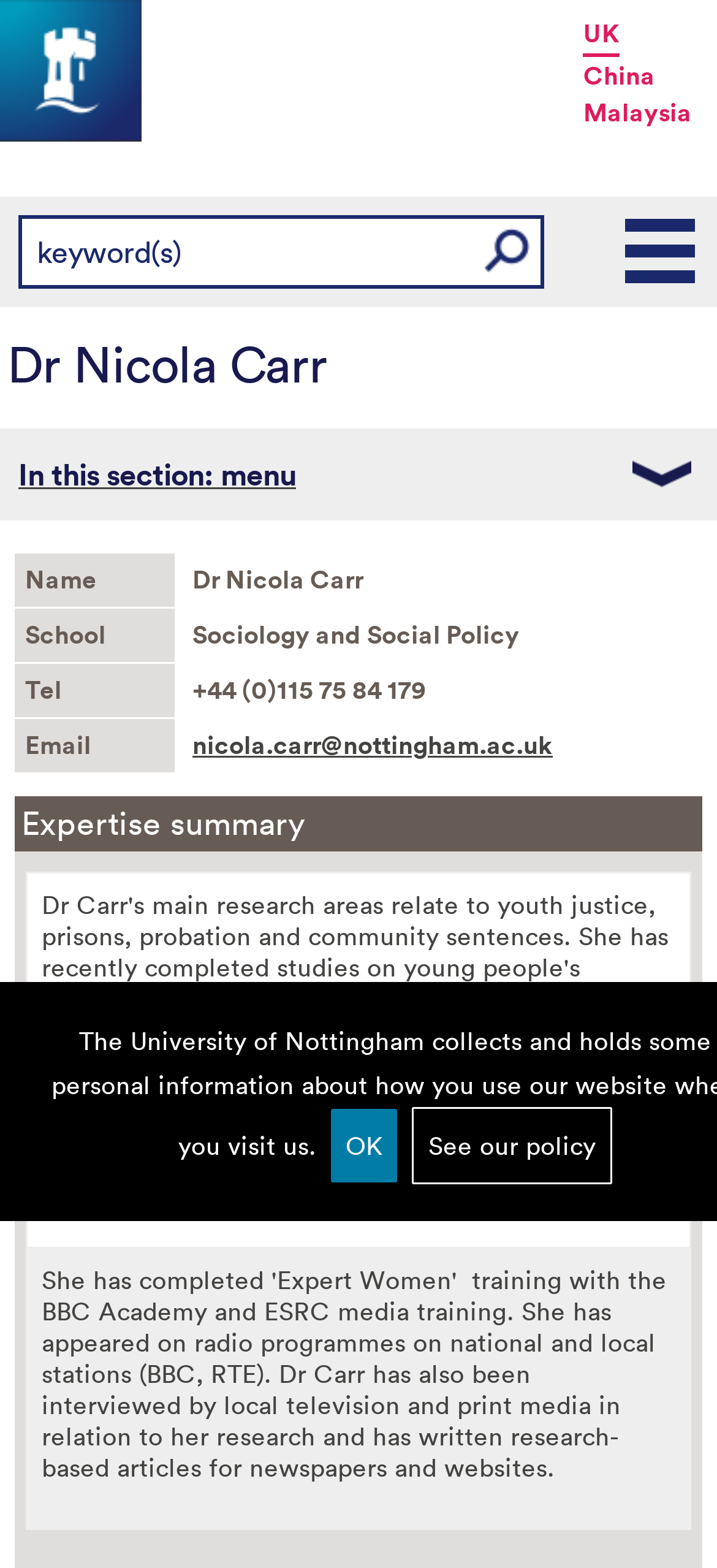What is Dr Nicola Carr's area of expertise?
Answer the question with a detailed explanation, including all necessary information.

I found the answer by looking at the section that describes Dr Nicola Carr's expertise, where it mentions her main research areas.